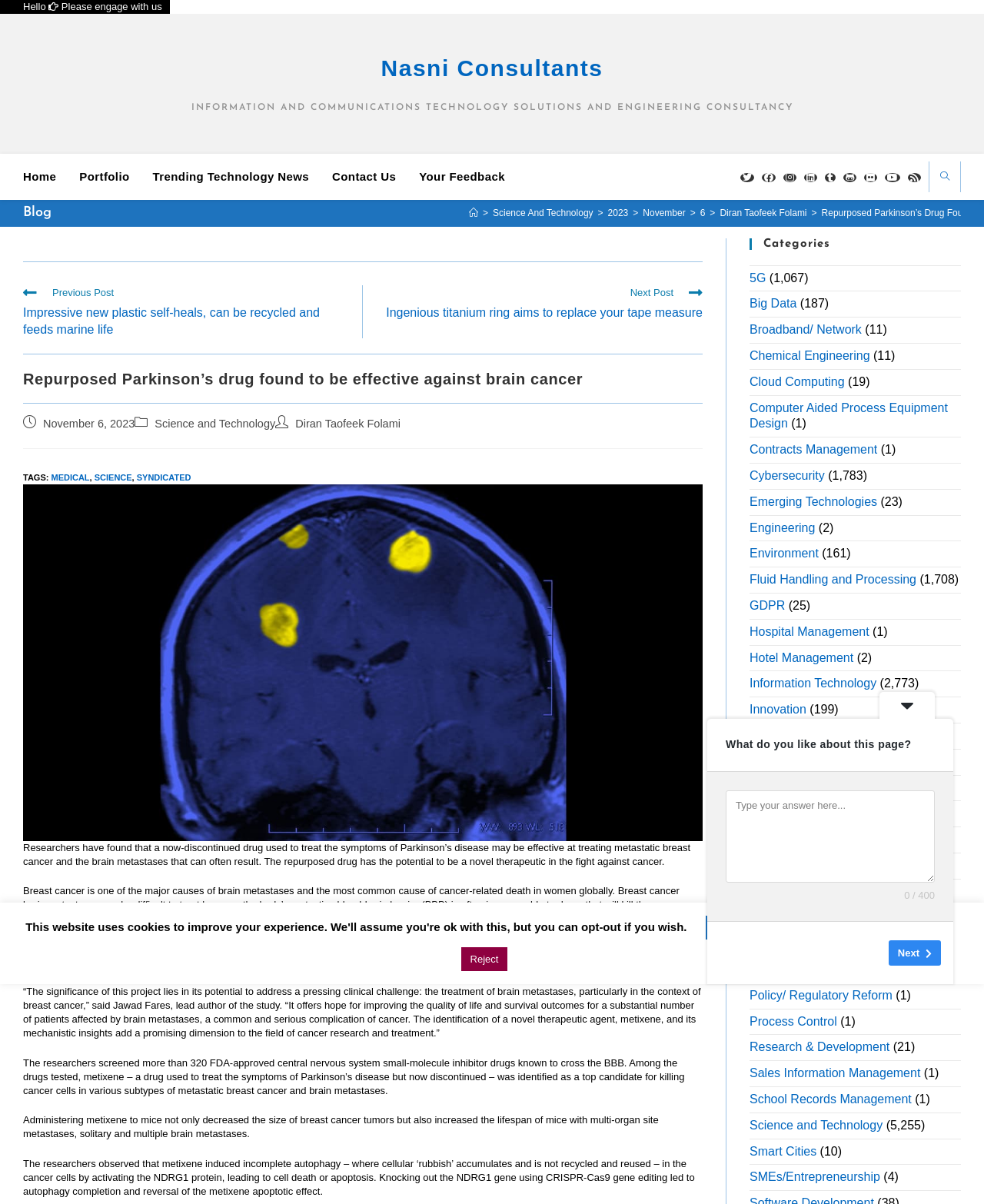Find the coordinates for the bounding box of the element with this description: "Trending Technology News".

[0.143, 0.134, 0.326, 0.16]